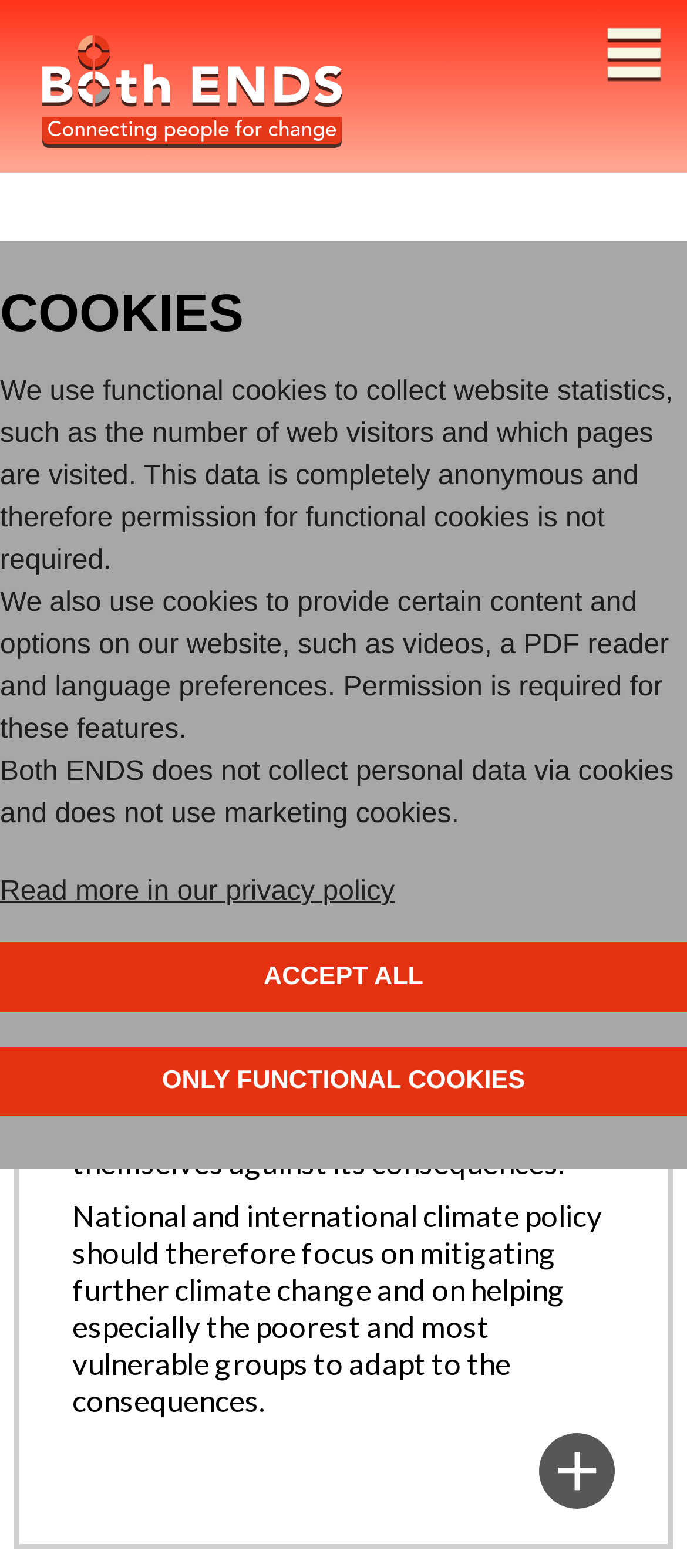Locate the bounding box coordinates of the UI element described by: "alt="button open"". Provide the coordinates as four float numbers between 0 and 1, formatted as [left, top, right, bottom].

[0.785, 0.932, 0.895, 0.98]